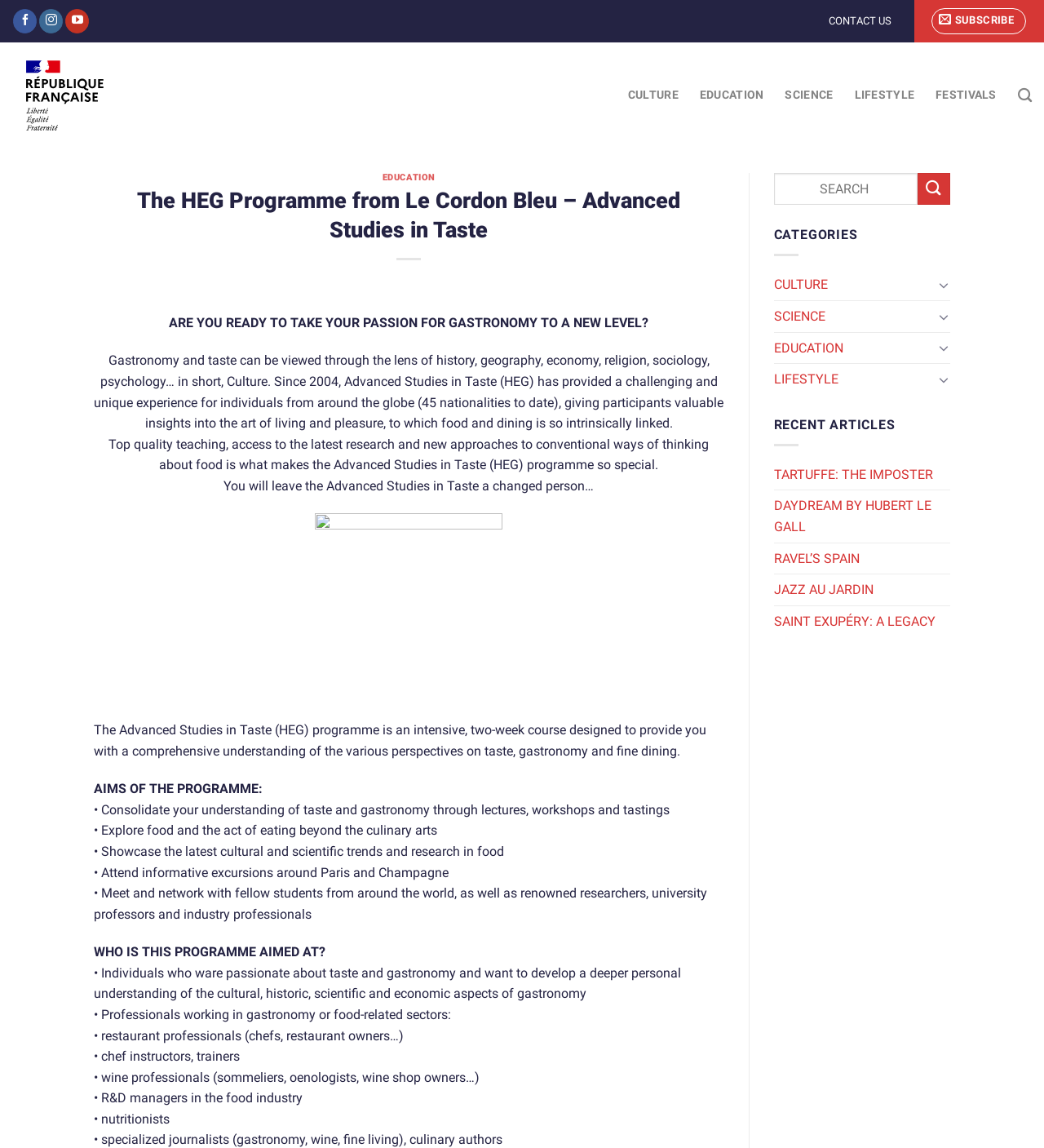Please provide the bounding box coordinates for the element that needs to be clicked to perform the following instruction: "Click on the 'In Which Places Can We Use Mini Pump for Irrigating?' link". The coordinates should be given as four float numbers between 0 and 1, i.e., [left, top, right, bottom].

None